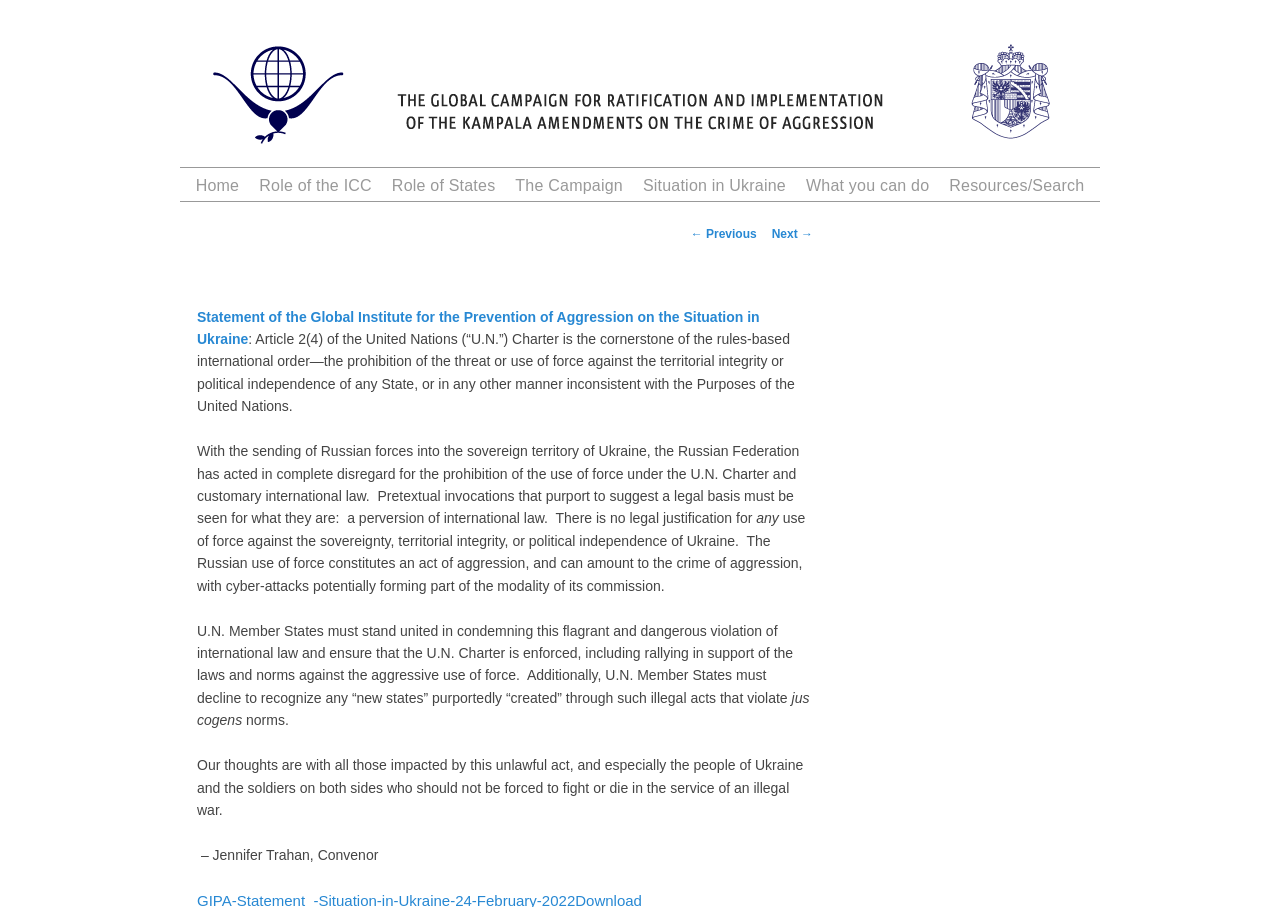Determine the bounding box coordinates for the clickable element to execute this instruction: "Click the link to go to the home page". Provide the coordinates as four float numbers between 0 and 1, i.e., [left, top, right, bottom].

[0.153, 0.188, 0.187, 0.221]